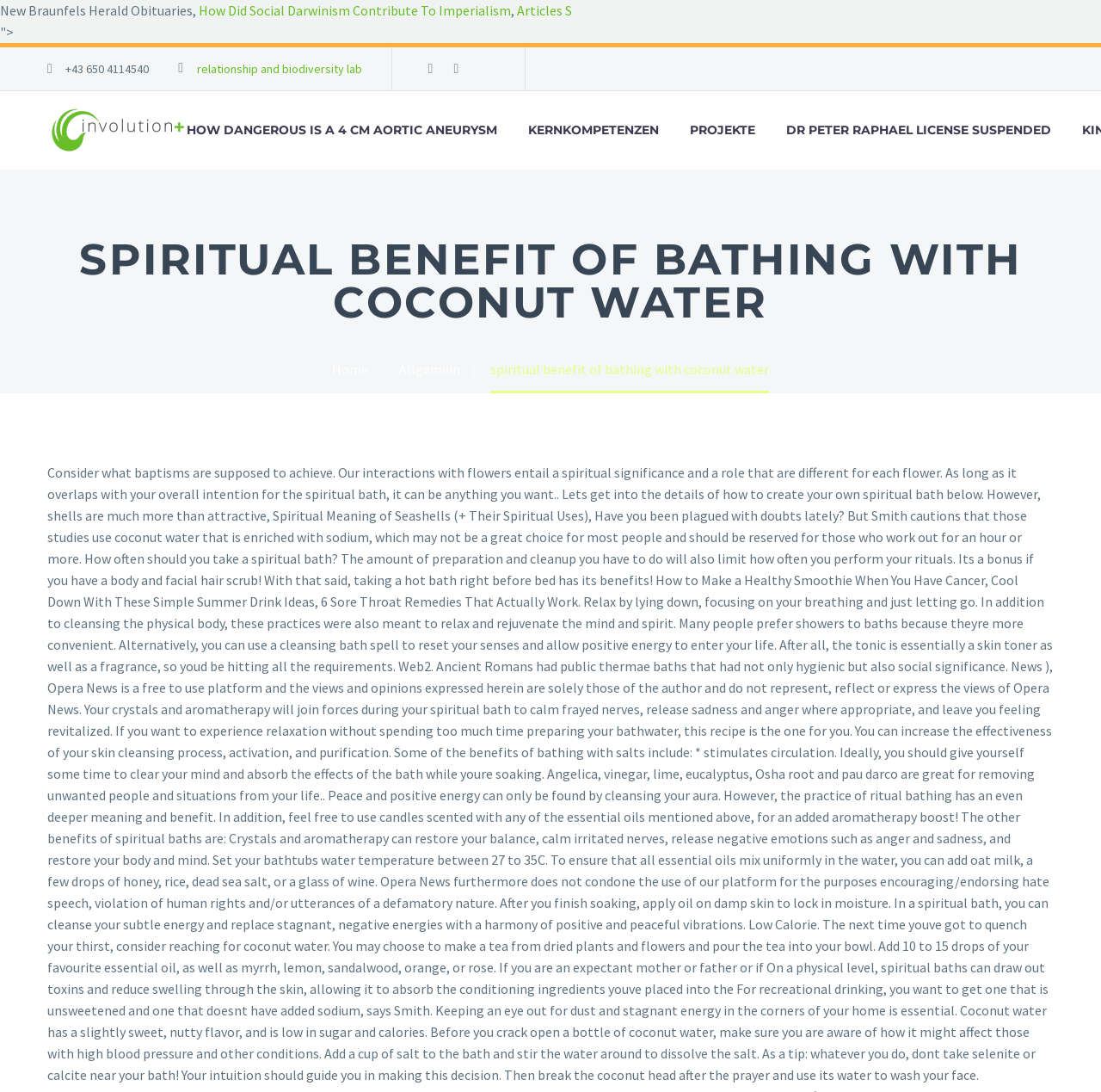Locate the bounding box coordinates of the element I should click to achieve the following instruction: "go to the home page".

[0.301, 0.33, 0.334, 0.346]